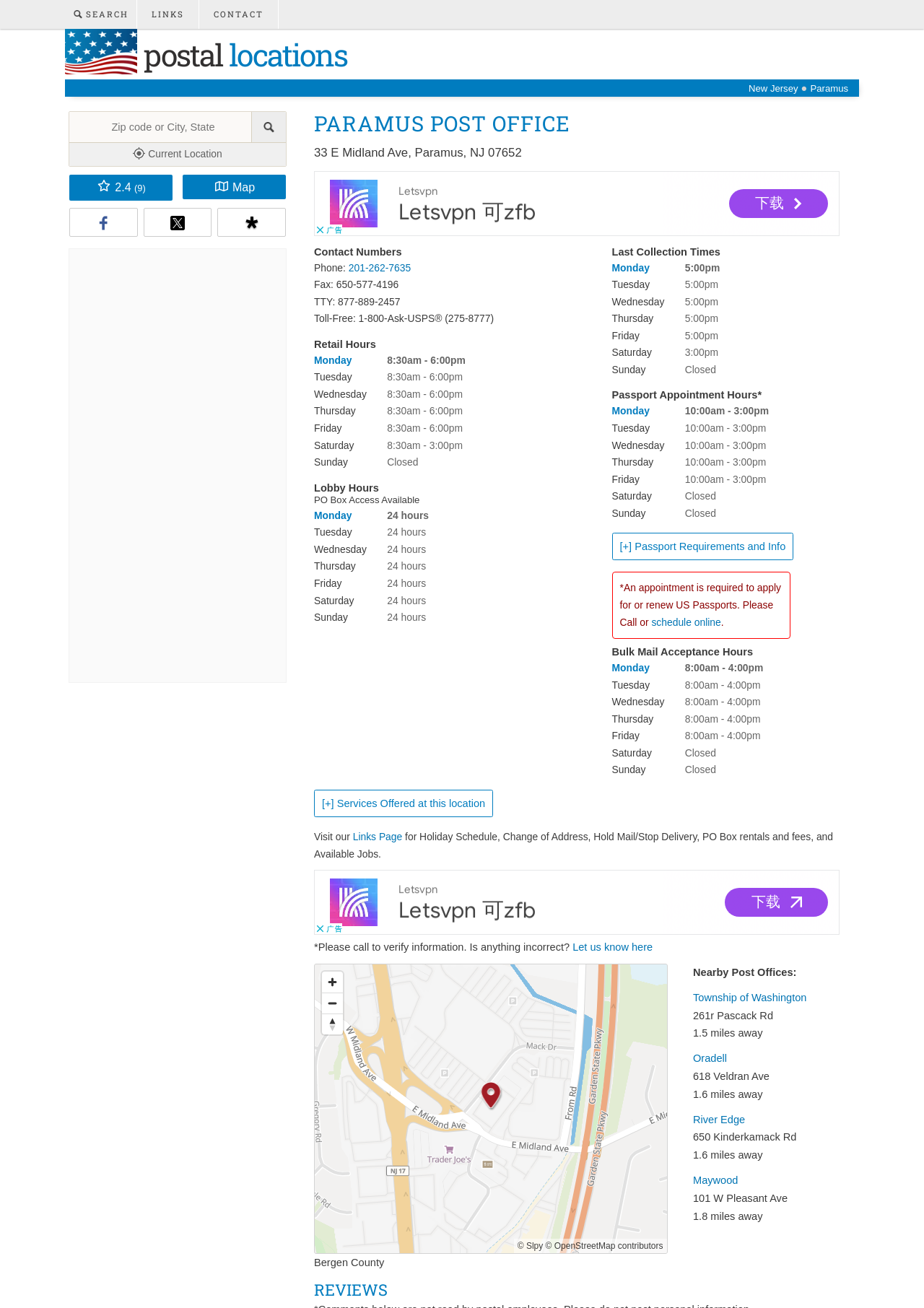What is the last collection time on Saturdays?
Answer with a single word or phrase by referring to the visual content.

3:00pm